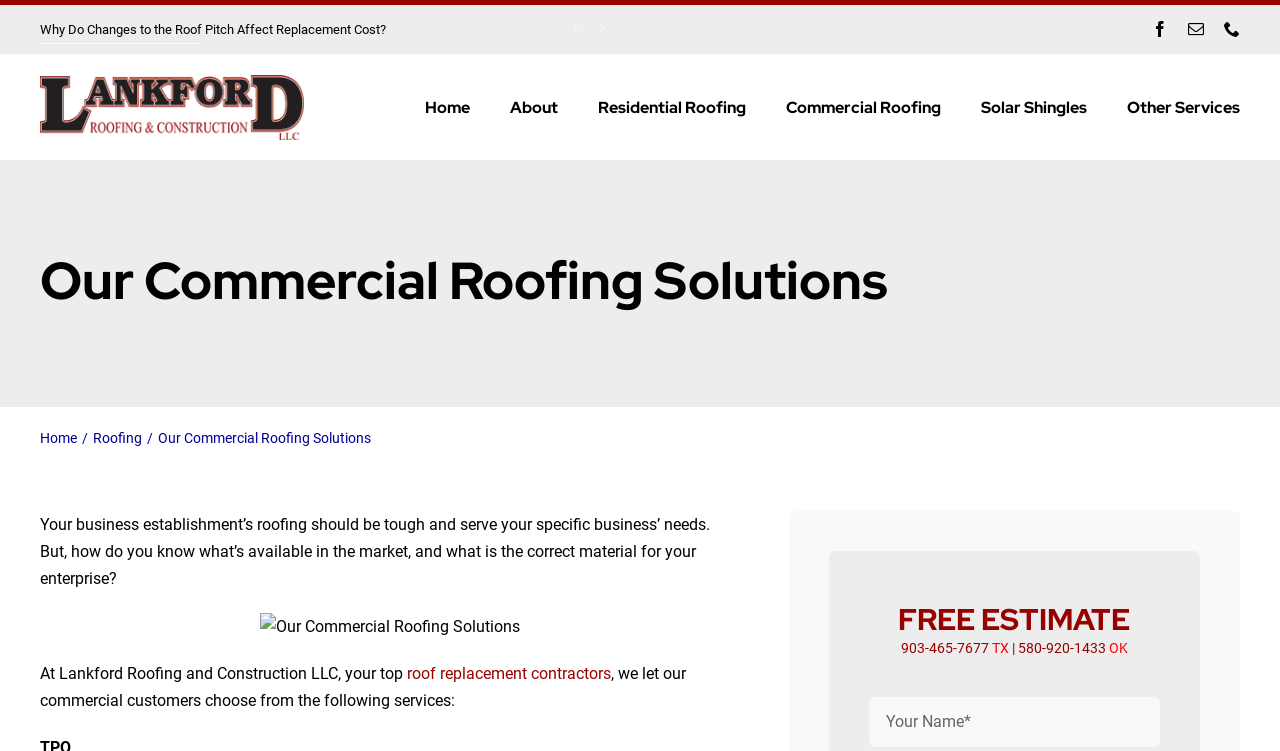Highlight the bounding box coordinates of the element that should be clicked to carry out the following instruction: "Enter your name in the input field". The coordinates must be given as four float numbers ranging from 0 to 1, i.e., [left, top, right, bottom].

[0.679, 0.928, 0.906, 0.995]